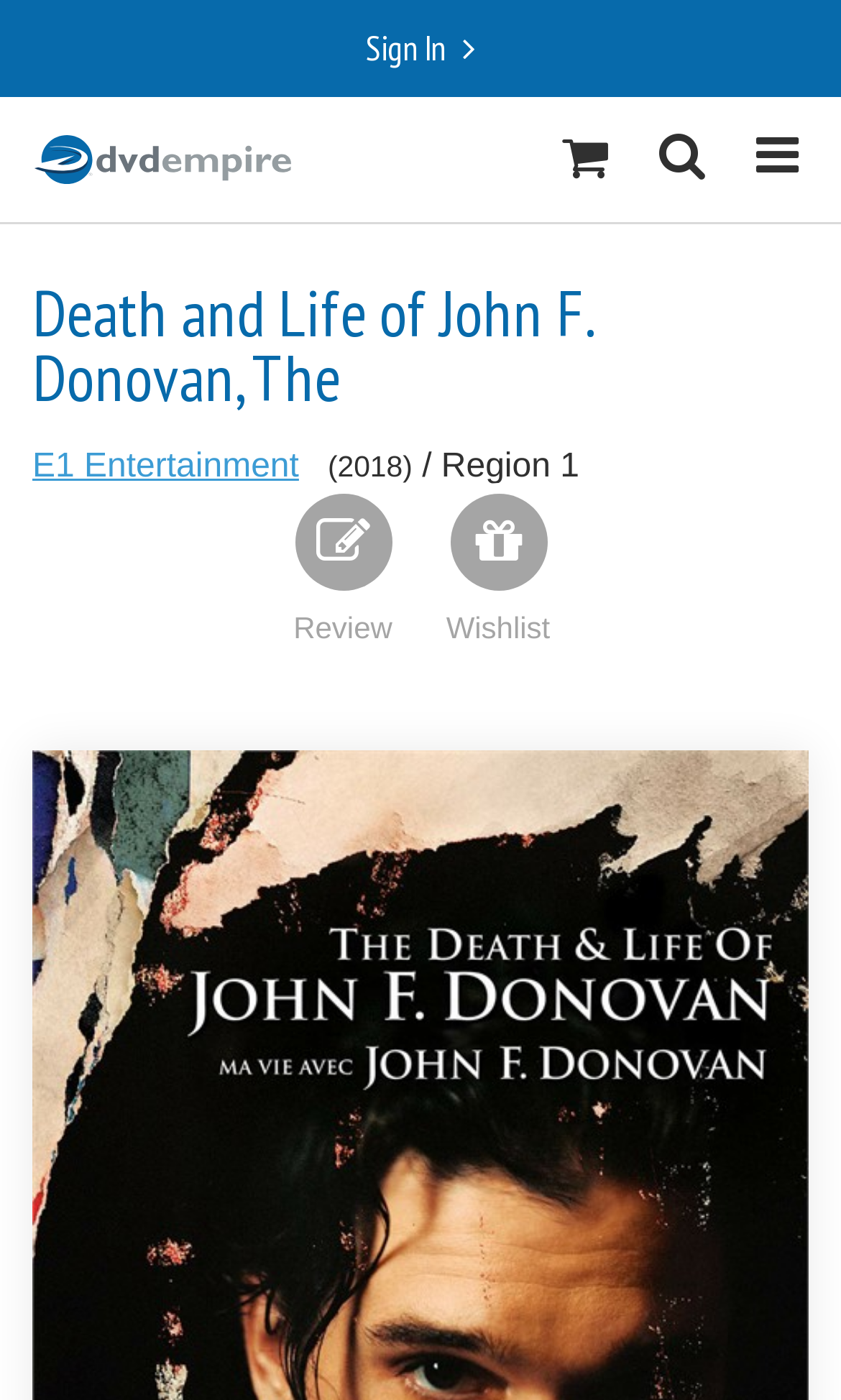Who is the director of the DVD?
Based on the visual, give a brief answer using one word or a short phrase.

Xavier Dolan